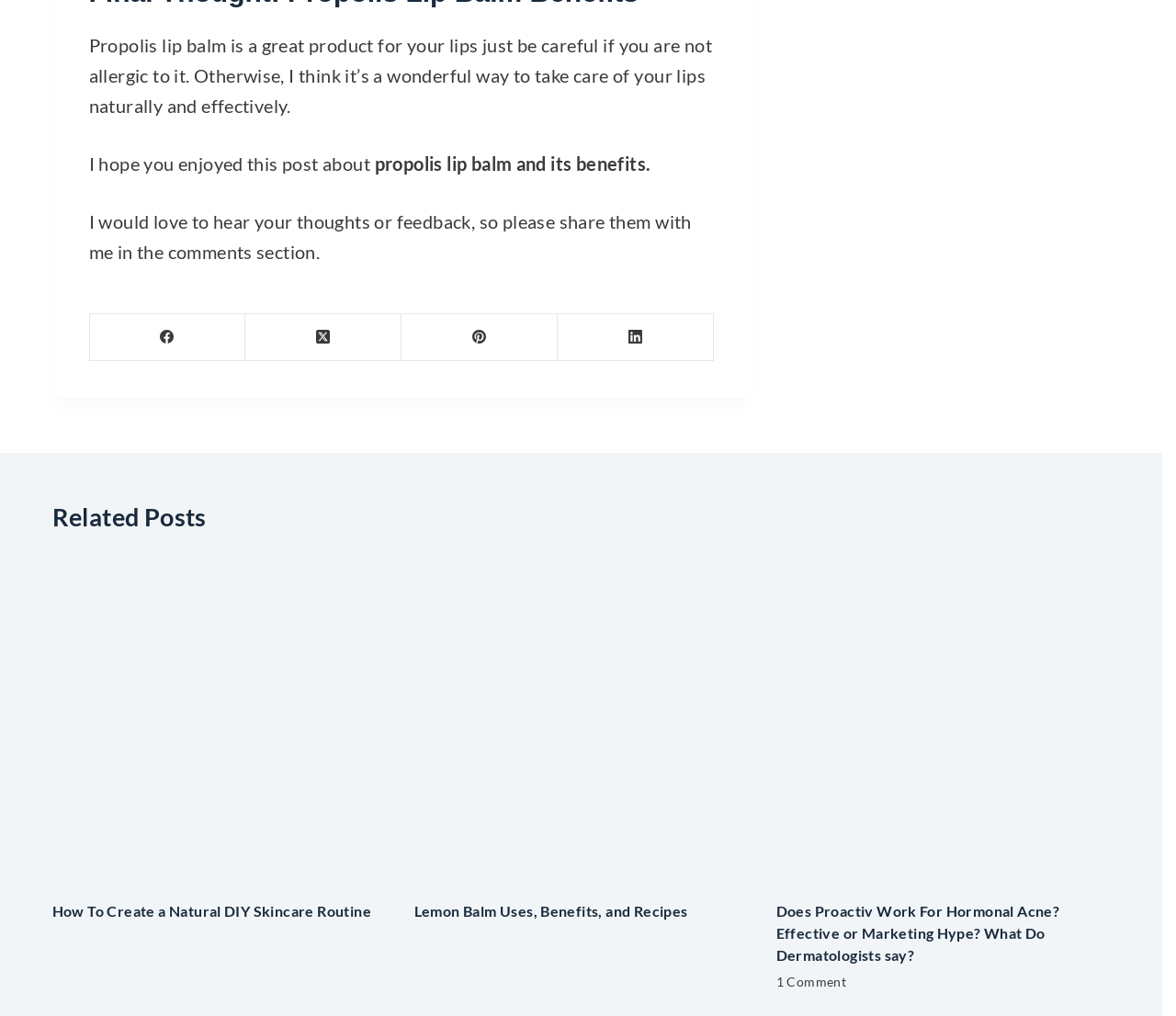Determine the bounding box for the HTML element described here: "aria-label="Facebook"". The coordinates should be given as [left, top, right, bottom] with each number being a float between 0 and 1.

[0.076, 0.309, 0.209, 0.355]